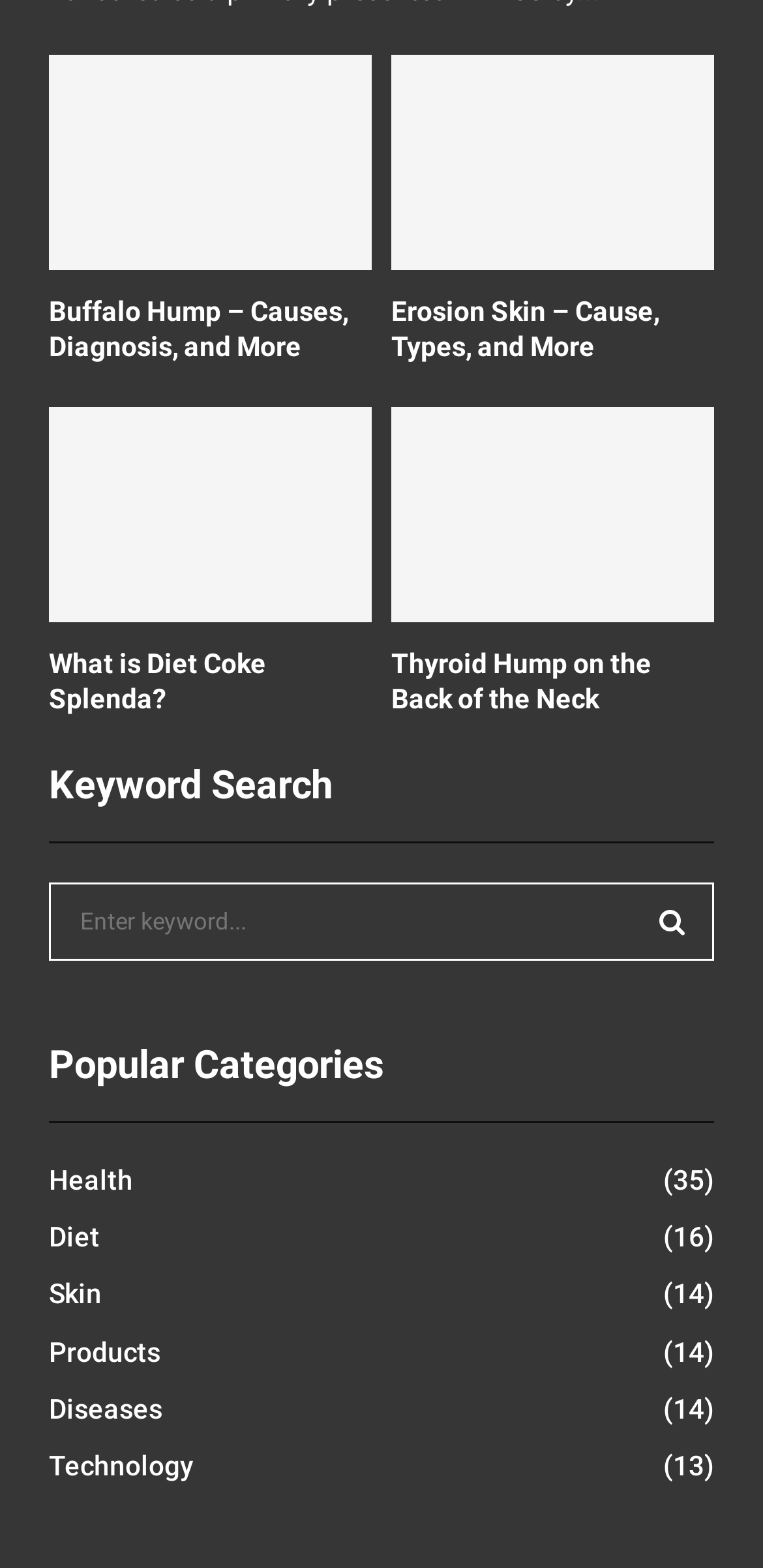Please provide a comprehensive response to the question below by analyzing the image: 
What is the last category listed under 'Popular Categories'?

I looked at the links under the 'Popular Categories' heading and found that the last one is 'Technology'.